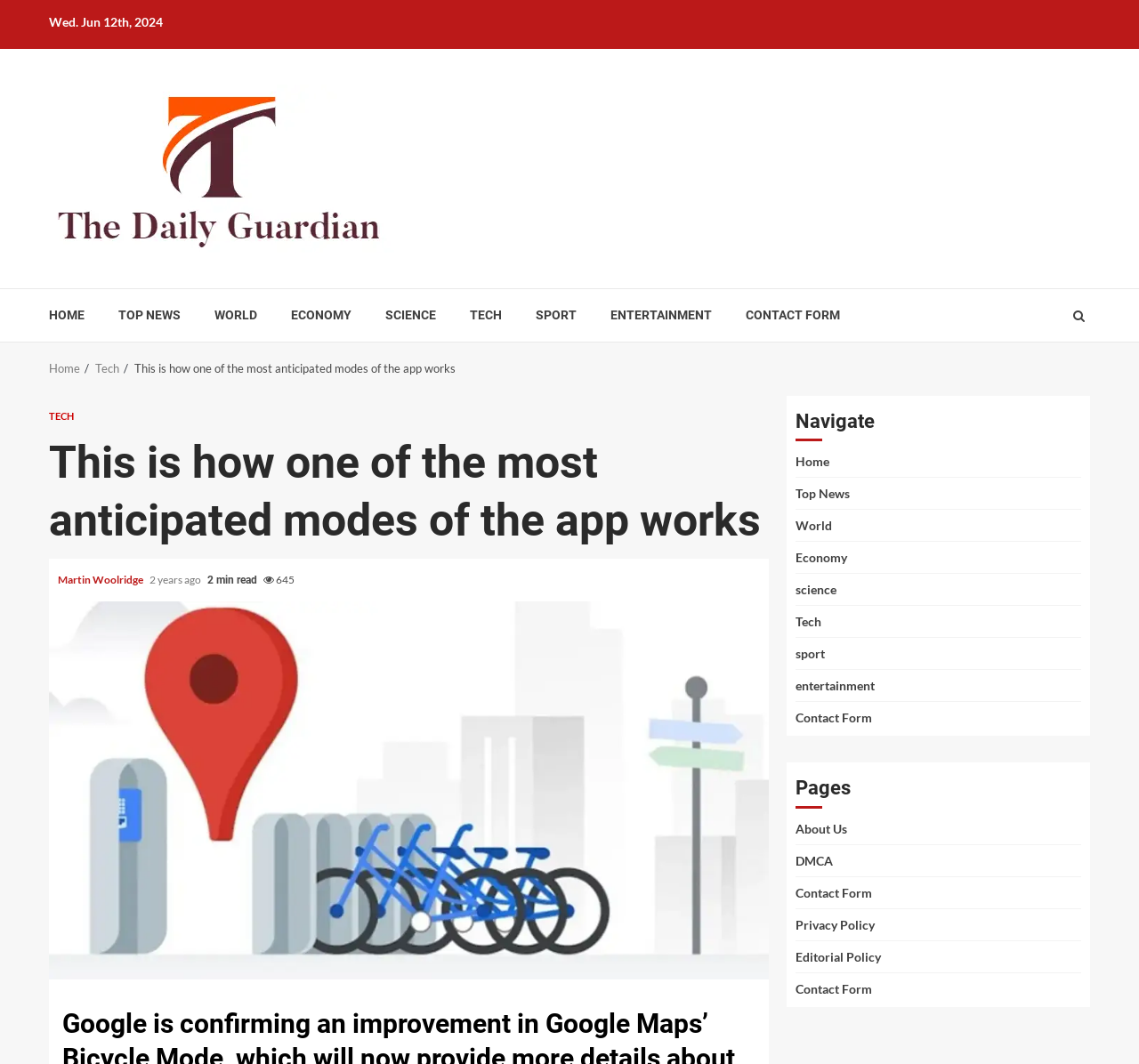Identify the bounding box coordinates for the UI element described by the following text: "Privacy Policy". Provide the coordinates as four float numbers between 0 and 1, in the format [left, top, right, bottom].

[0.698, 0.862, 0.768, 0.876]